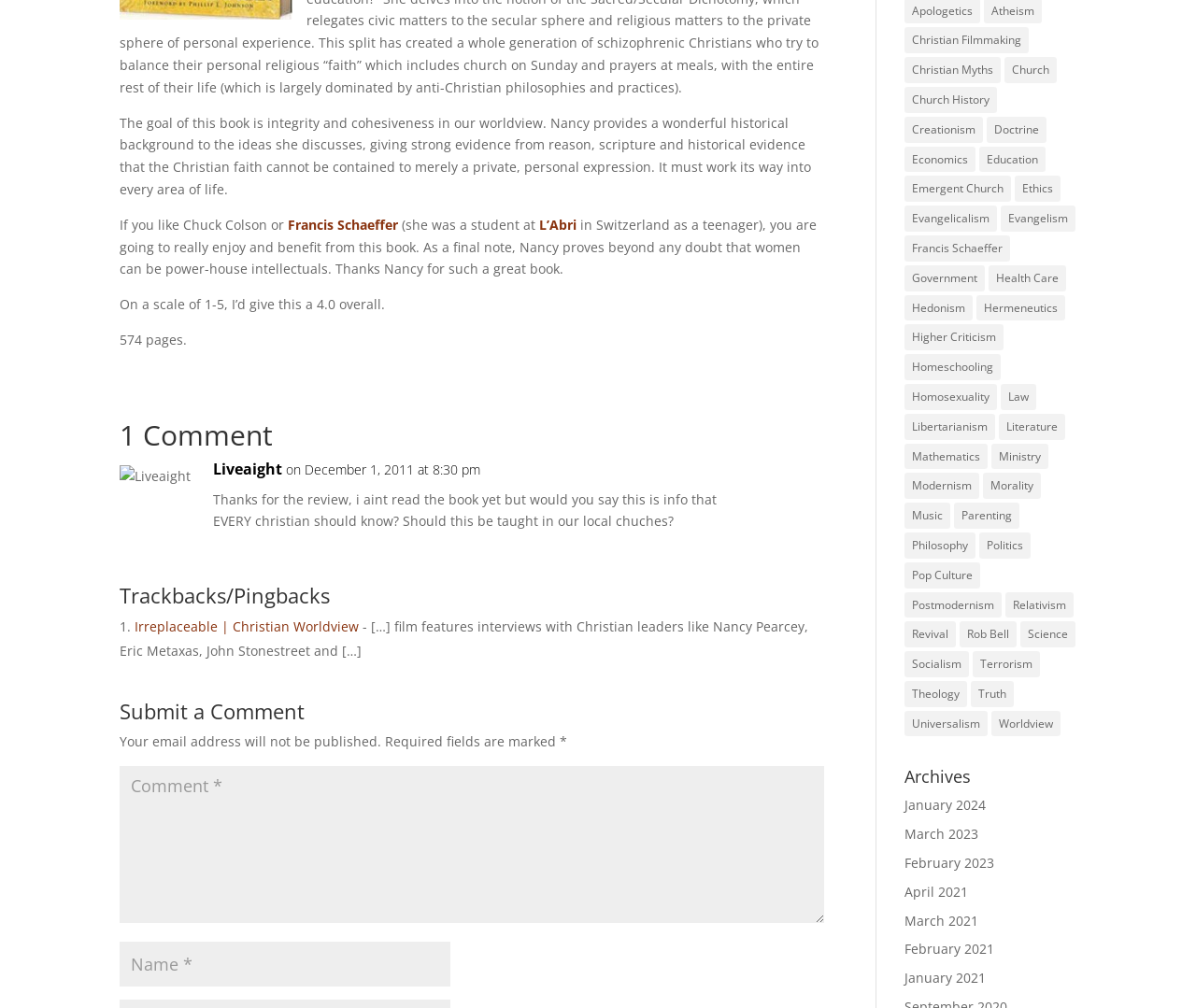Provide the bounding box coordinates for the UI element that is described by this text: "Health Care". The coordinates should be in the form of four float numbers between 0 and 1: [left, top, right, bottom].

[0.827, 0.263, 0.892, 0.289]